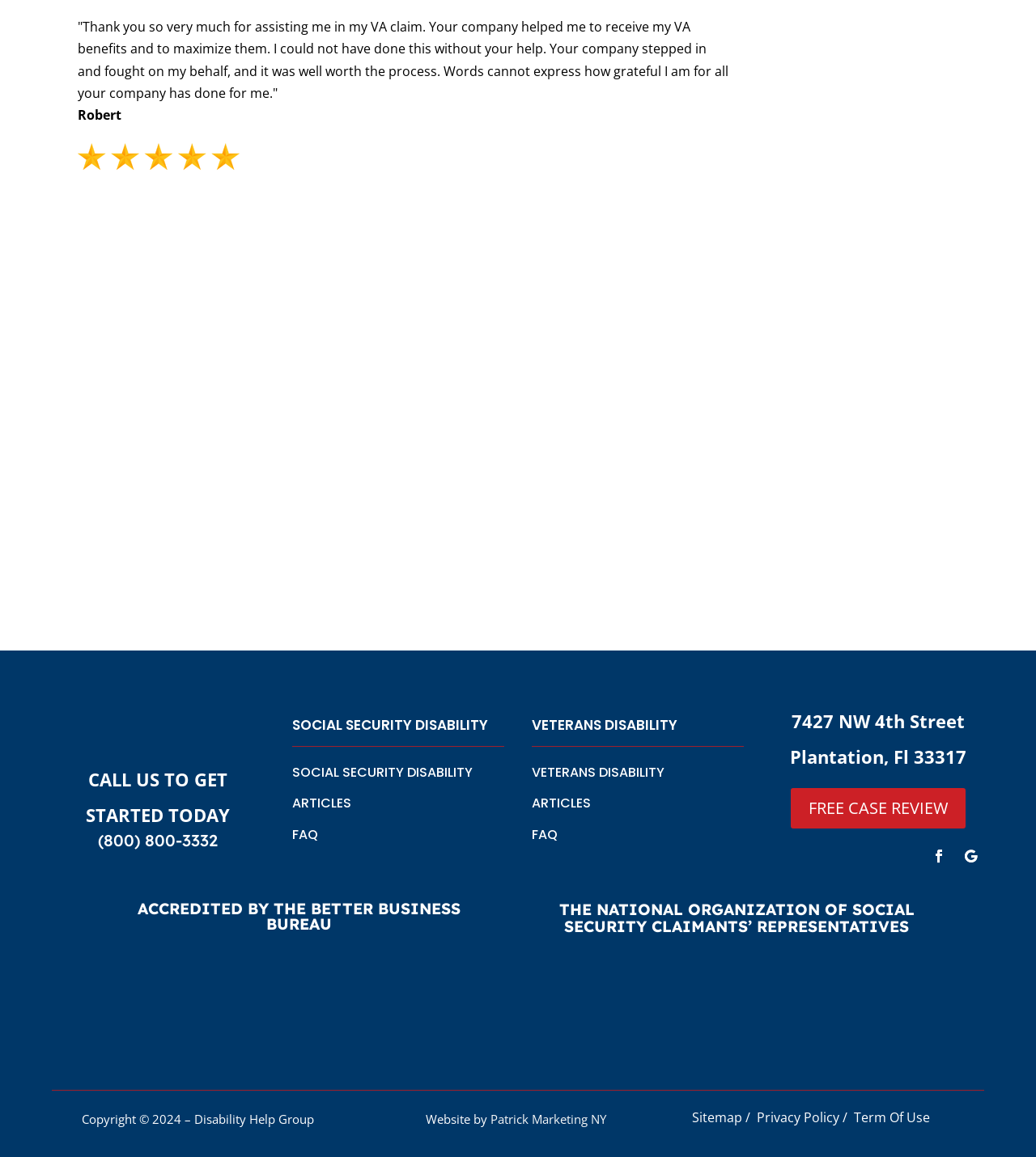Determine the bounding box for the described UI element: "FAQ".

[0.513, 0.713, 0.538, 0.729]